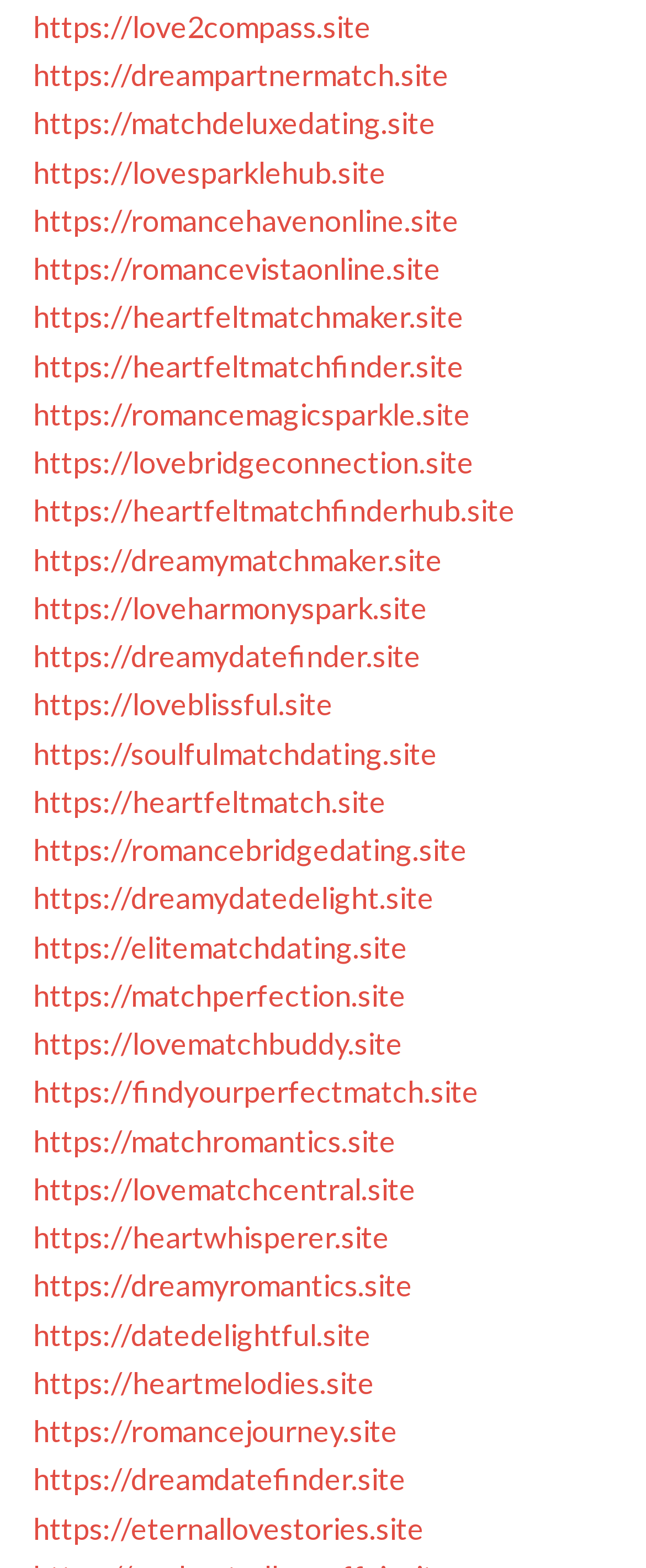How many links are on this webpage?
Using the image, answer in one word or phrase.

30